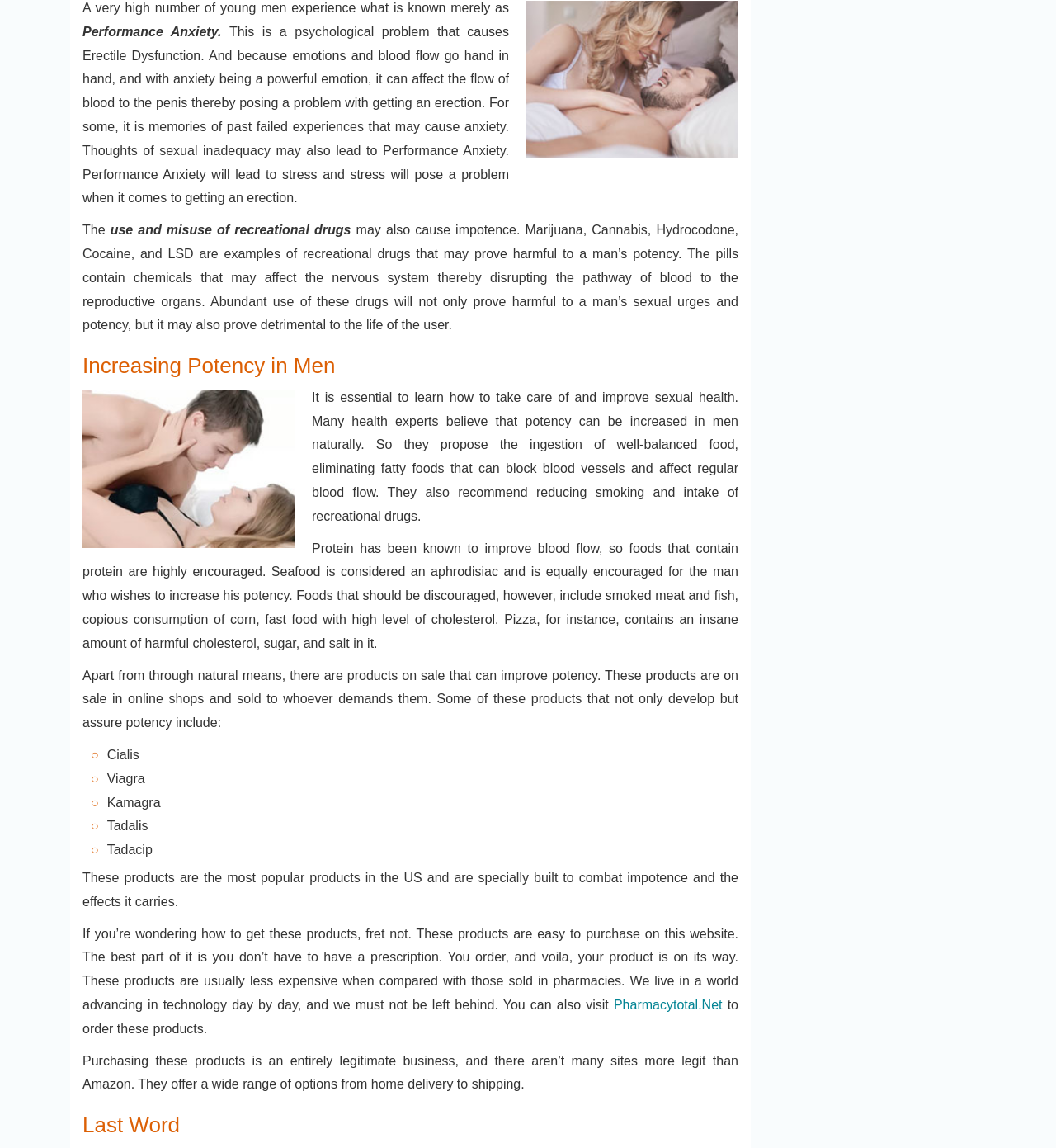Respond with a single word or phrase for the following question: 
Why should fatty foods be eliminated?

Block blood vessels